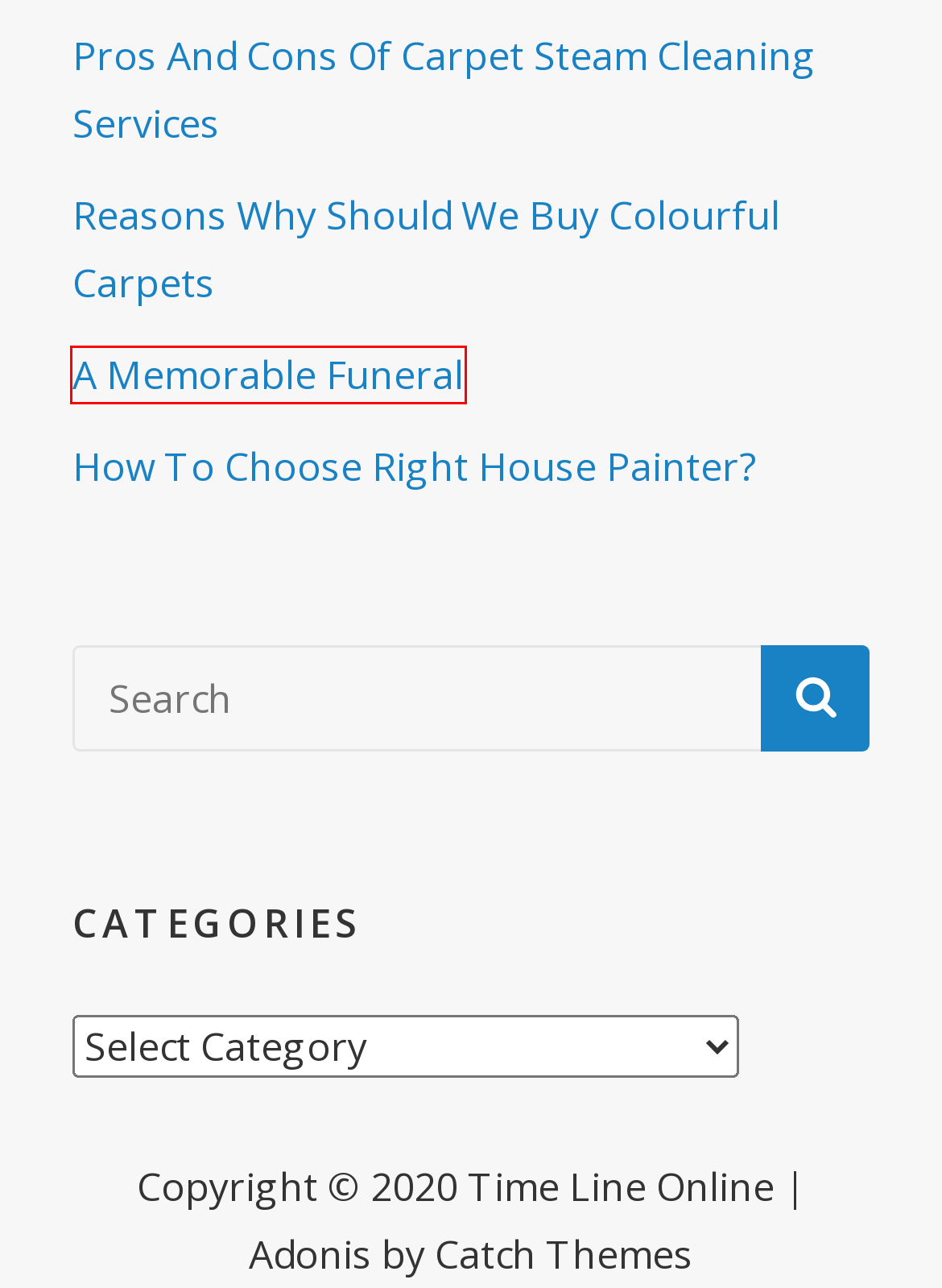Observe the webpage screenshot and focus on the red bounding box surrounding a UI element. Choose the most appropriate webpage description that corresponds to the new webpage after clicking the element in the bounding box. Here are the candidates:
A. A Memorable Funeral – Time Line Online
B. How To Choose Right House Painter? – Time Line Online
C. Pros And Cons Of Carpet Steam Cleaning Services – Time Line Online
D. Quality Security Doors And Locks – Time Line Online
E. Vacant Cleaning – Time Line Online
F. Time Line Online  – Get your Business Fixed
G. Small Business Services – Time Line Online
H. Reasons Why Should We Buy Colourful Carpets – Time Line Online

A